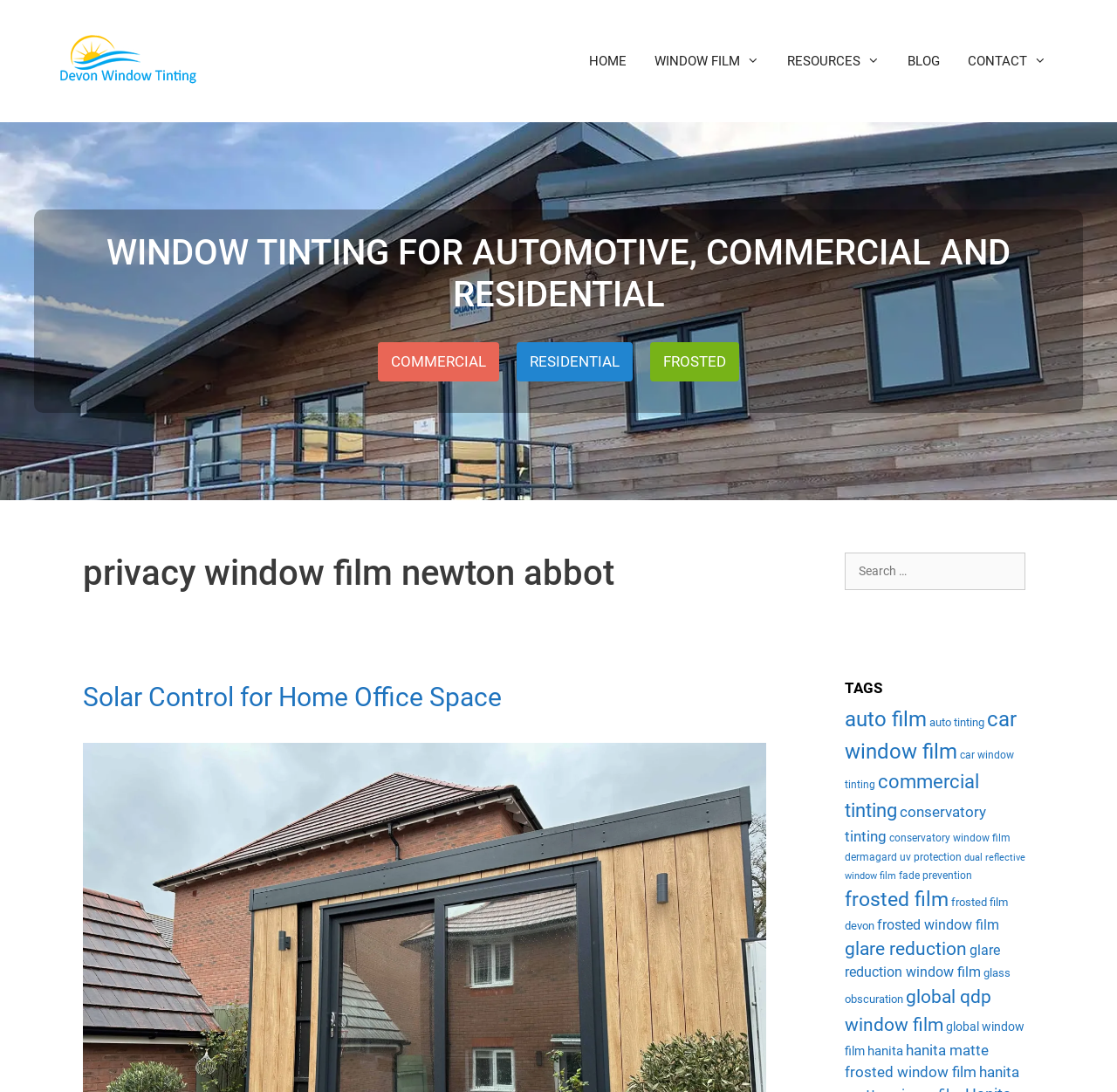Identify the bounding box coordinates of the element that should be clicked to fulfill this task: "Learn about 'frosted film devon'". The coordinates should be provided as four float numbers between 0 and 1, i.e., [left, top, right, bottom].

[0.756, 0.82, 0.902, 0.854]